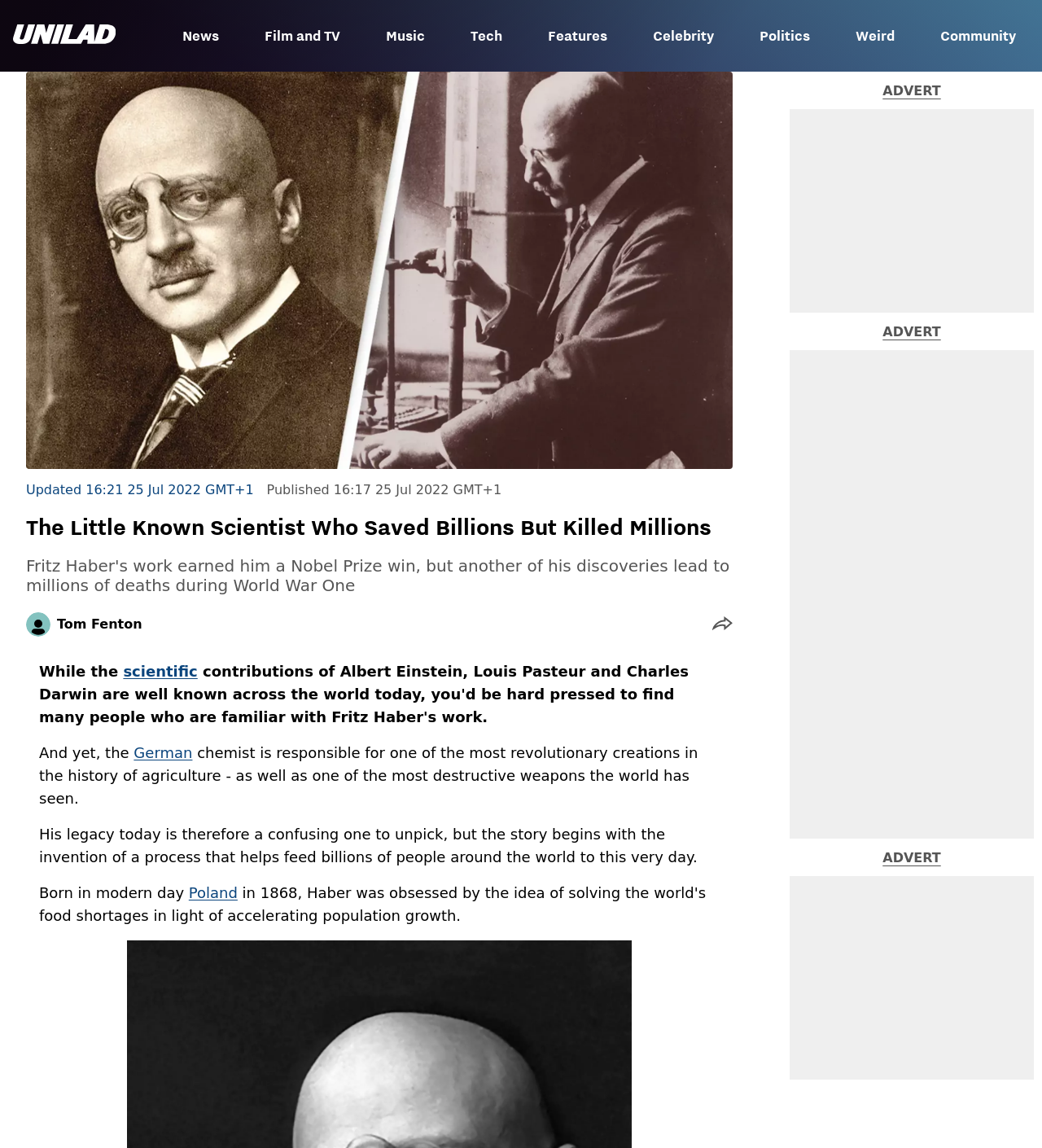Determine the bounding box coordinates for the clickable element required to fulfill the instruction: "Read the article by Tom Fenton". Provide the coordinates as four float numbers between 0 and 1, i.e., [left, top, right, bottom].

[0.055, 0.53, 0.136, 0.558]